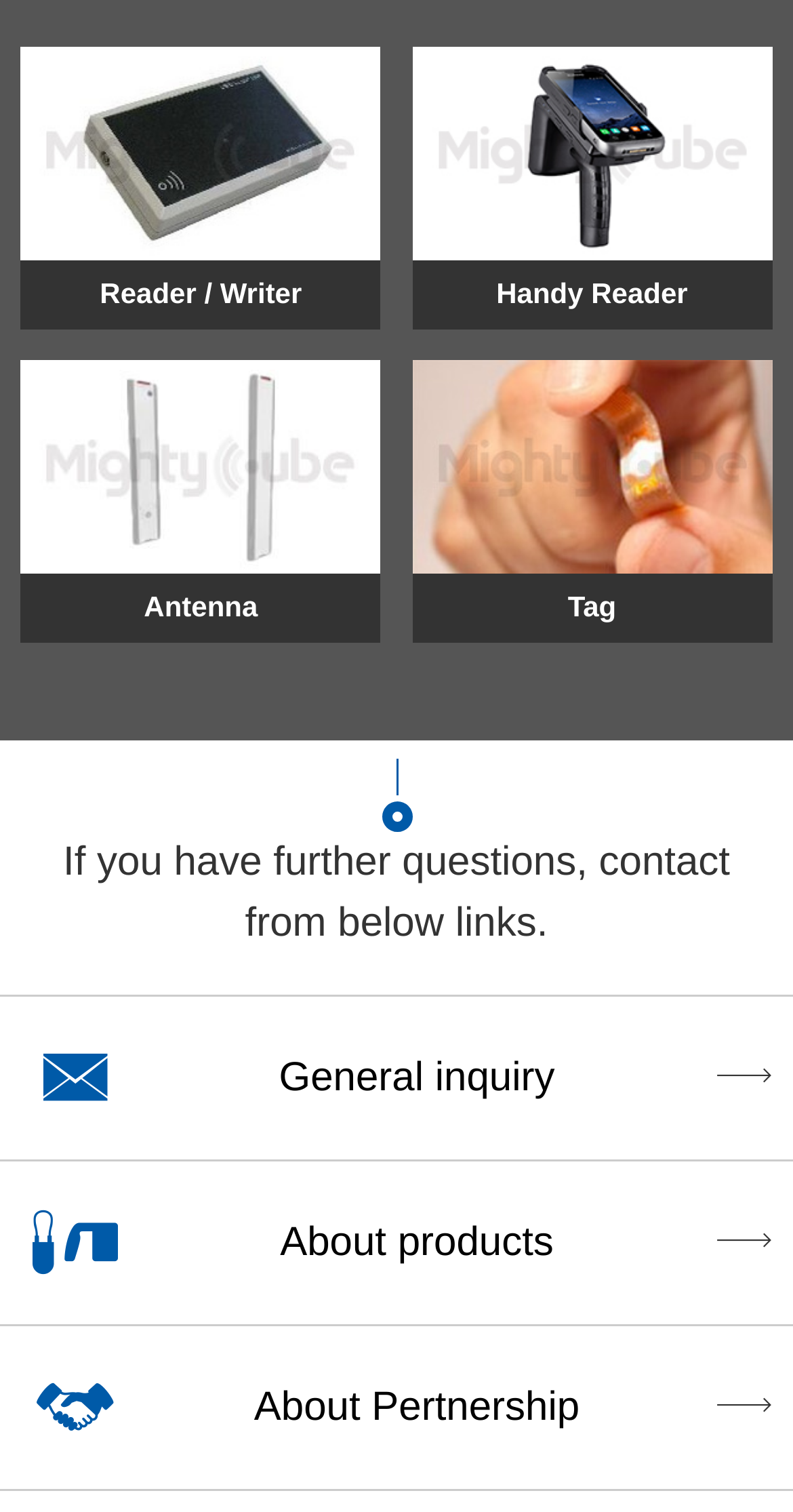Answer with a single word or phrase: 
How many layout tables are on the webpage?

4